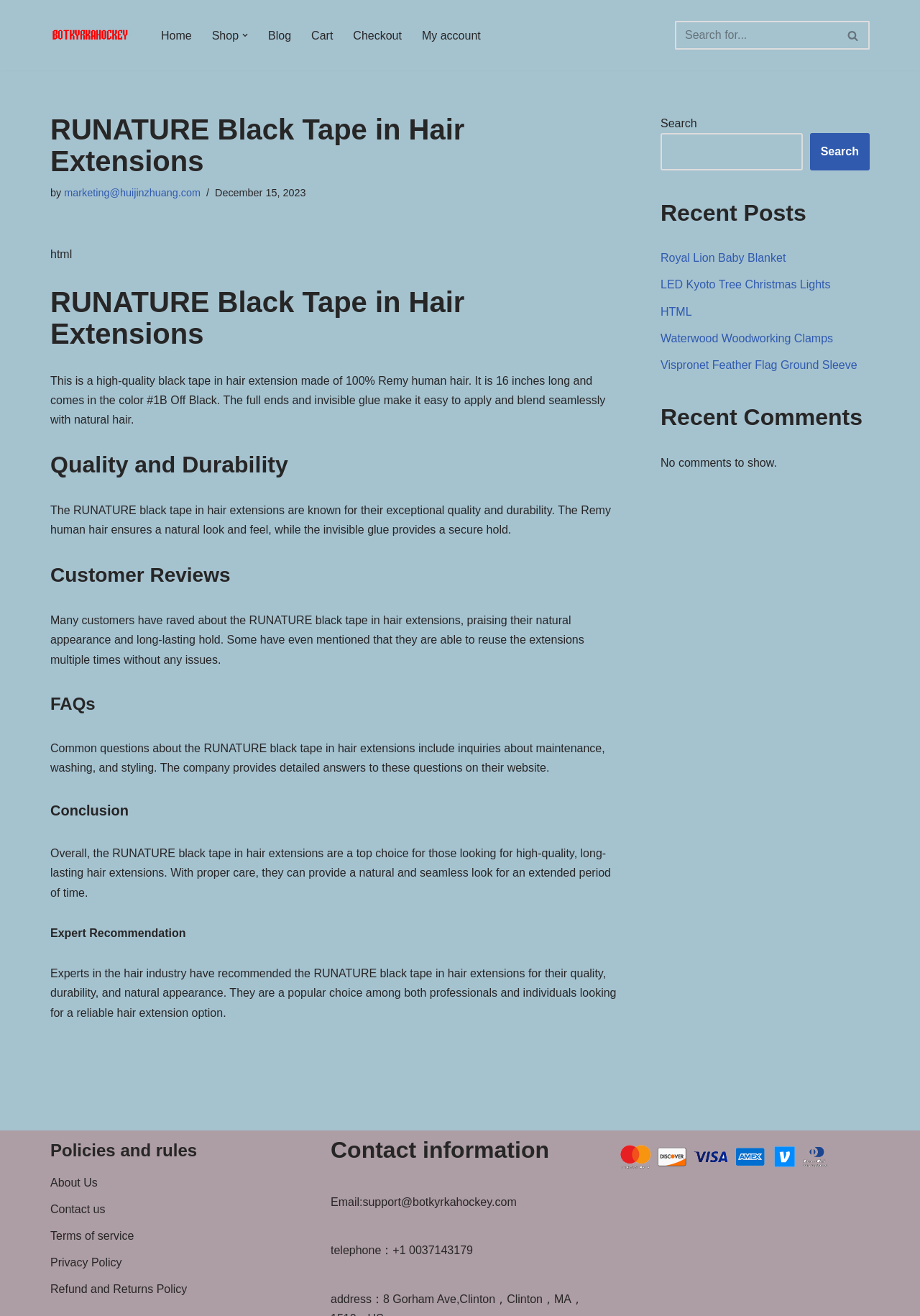Specify the bounding box coordinates of the element's area that should be clicked to execute the given instruction: "View Cart". The coordinates should be four float numbers between 0 and 1, i.e., [left, top, right, bottom].

[0.338, 0.02, 0.362, 0.034]